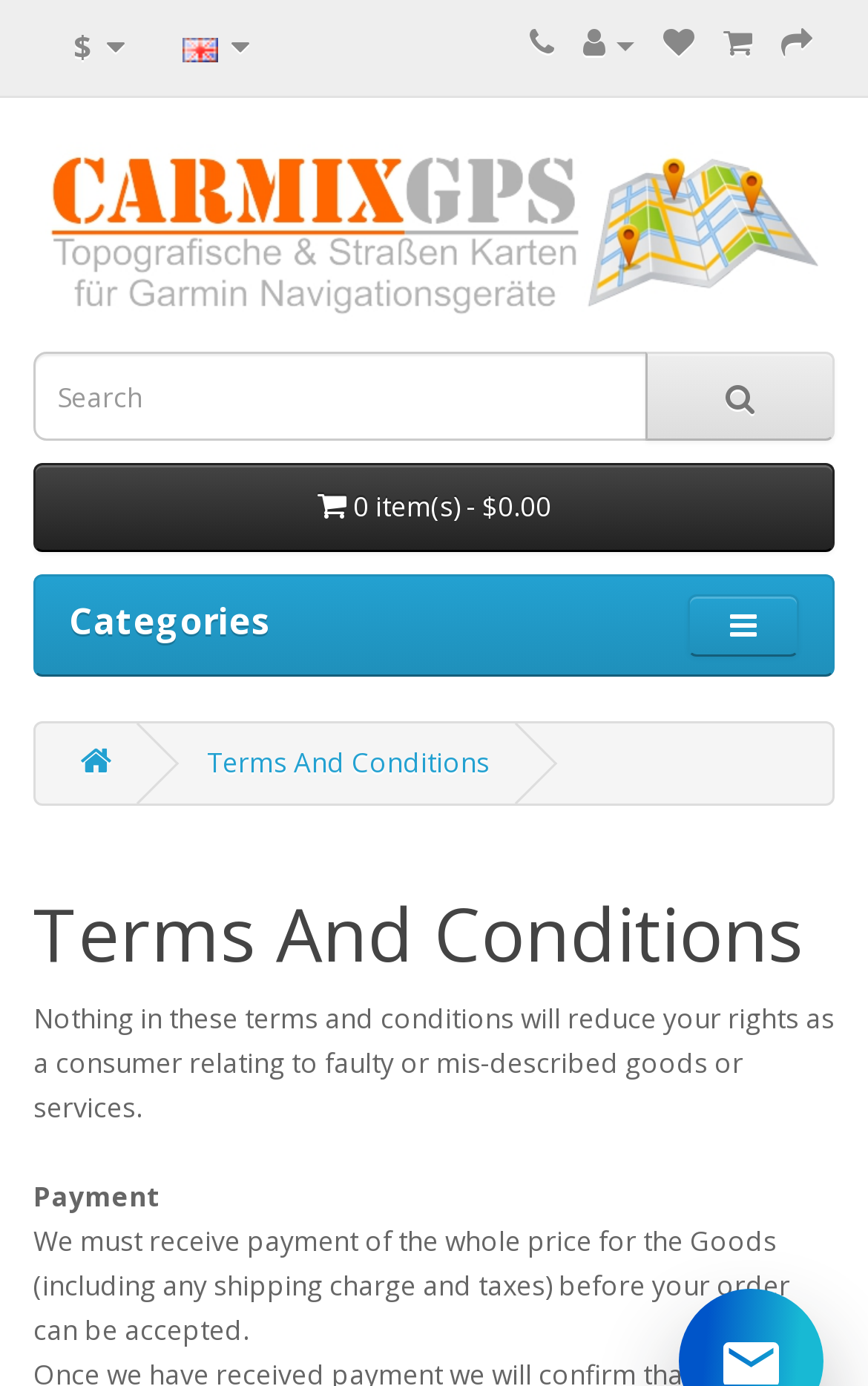Using the given description, provide the bounding box coordinates formatted as (top-left x, top-left y, bottom-right x, bottom-right y), with all values being floating point numbers between 0 and 1. Description: 0 item(s) - $0.00

[0.038, 0.335, 0.962, 0.399]